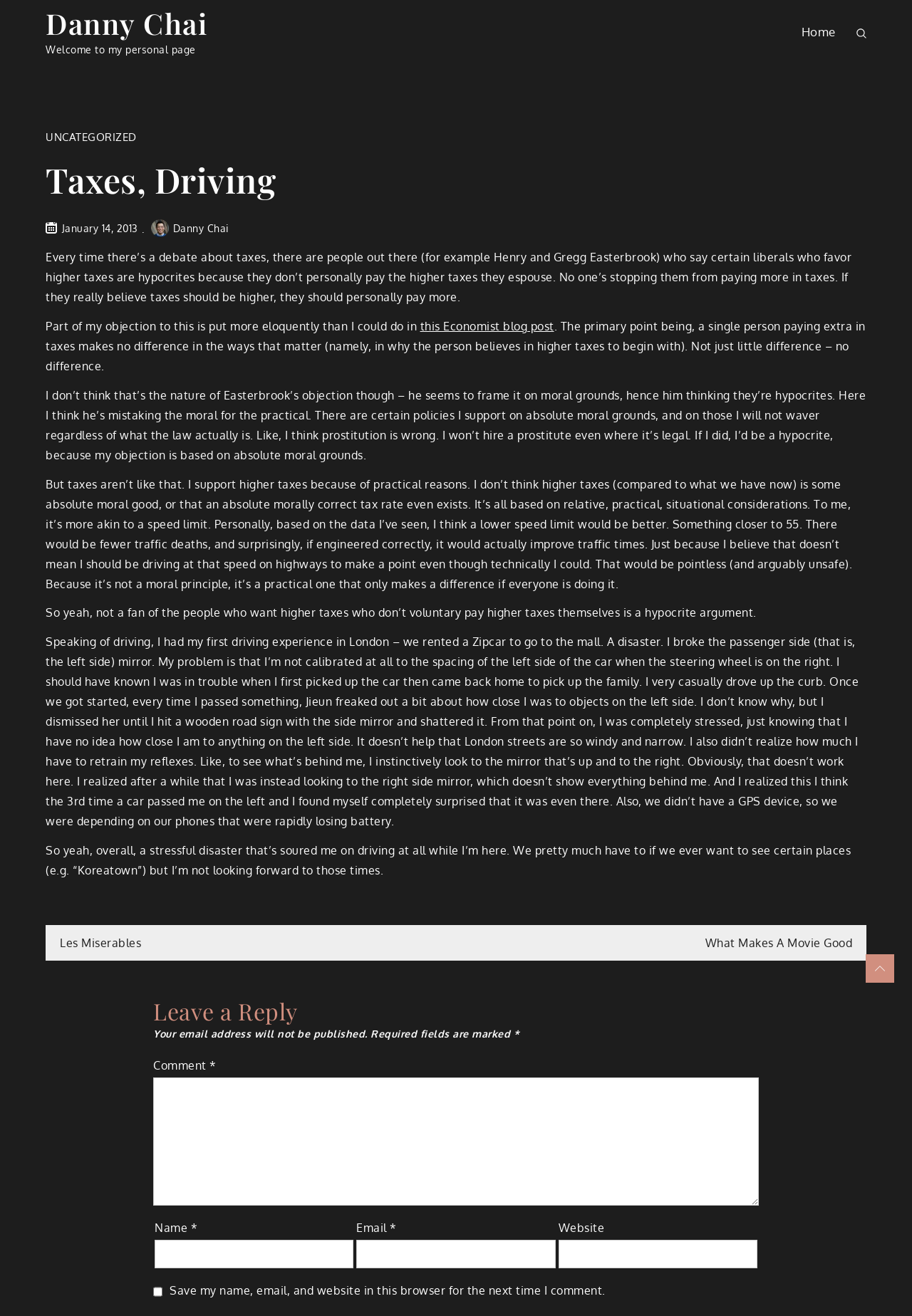What is the author's experience with driving in London?
Based on the visual details in the image, please answer the question thoroughly.

The author had a stressful experience driving in London, specifically with navigating the left side of the car due to the right-hand drive. They broke the passenger side mirror and were constantly stressed about not knowing how close they were to objects on the left side.